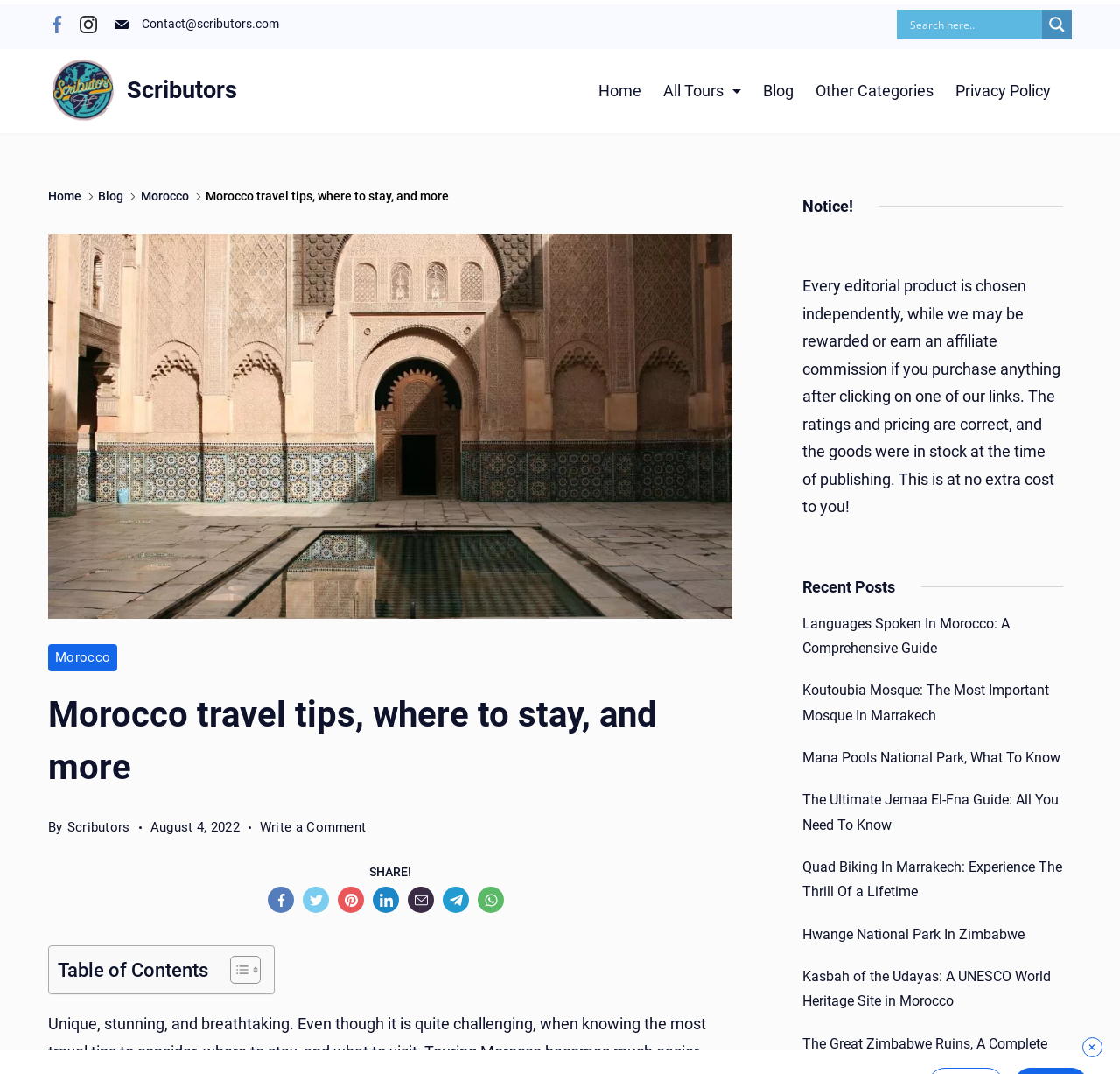Provide a one-word or brief phrase answer to the question:
What is the name of the website?

Scributors